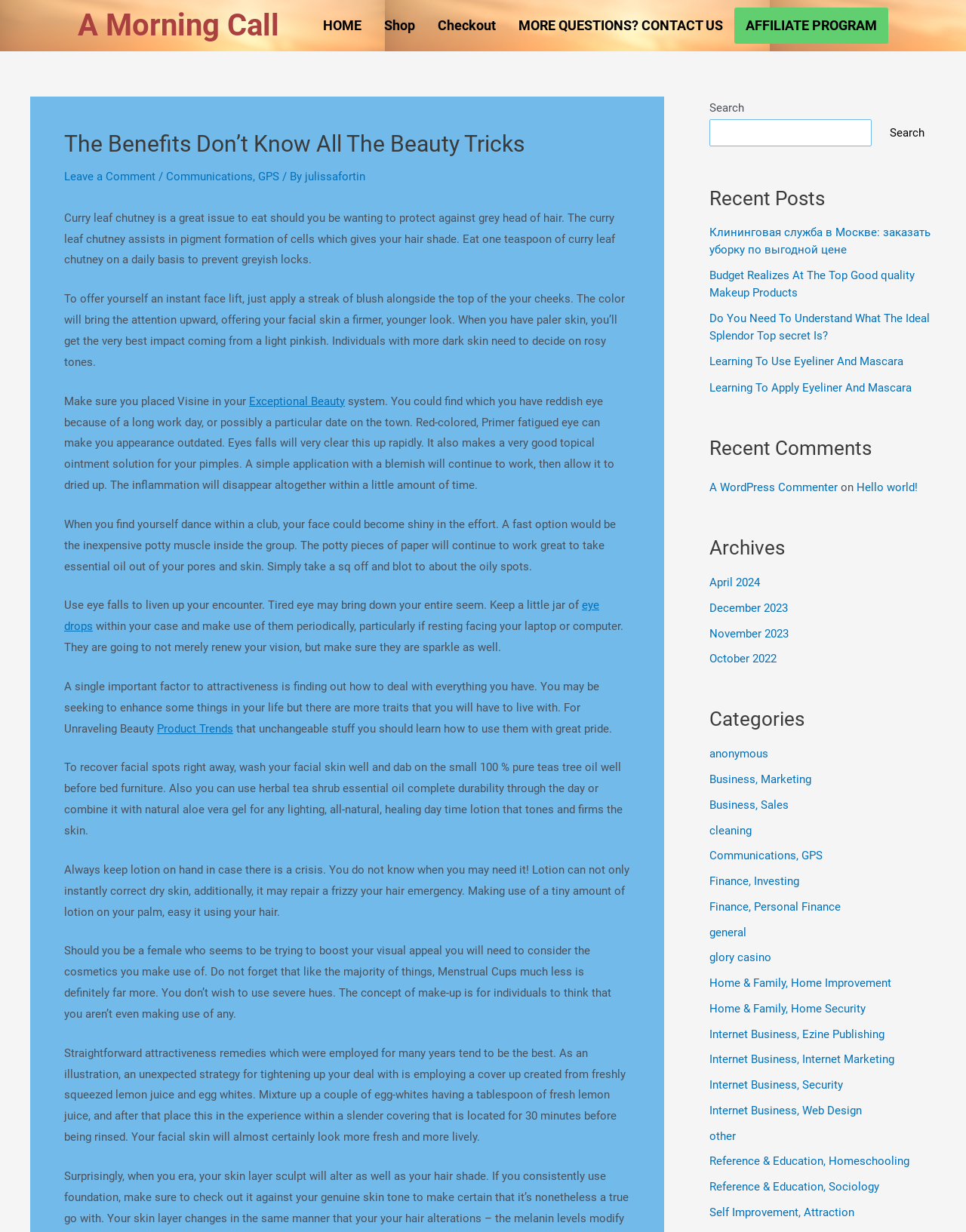Locate the coordinates of the bounding box for the clickable region that fulfills this instruction: "Go to Previous month".

None